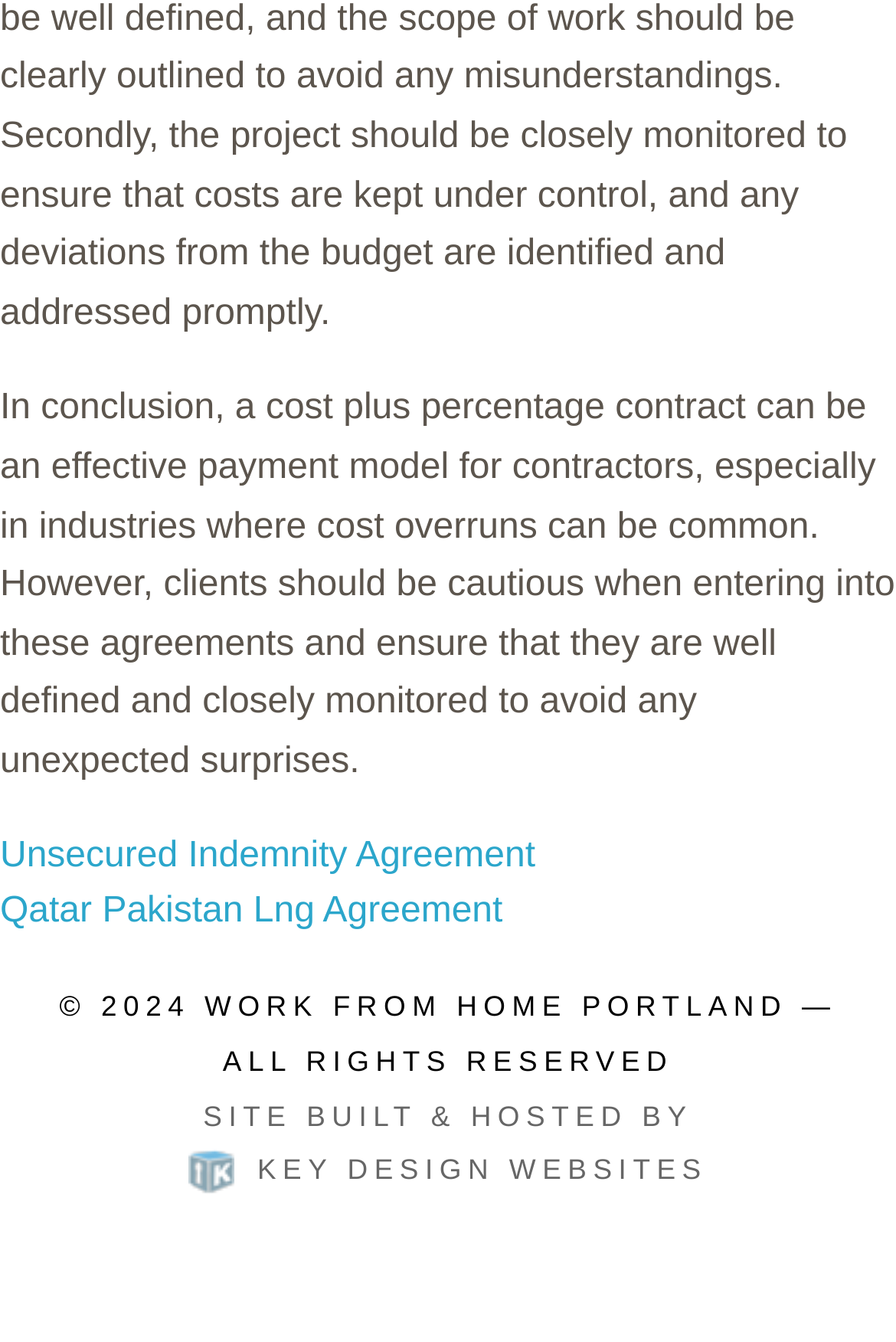Bounding box coordinates are given in the format (top-left x, top-left y, bottom-right x, bottom-right y). All values should be floating point numbers between 0 and 1. Provide the bounding box coordinate for the UI element described as: Qatar Pakistan Lng Agreement

[0.0, 0.664, 0.561, 0.693]